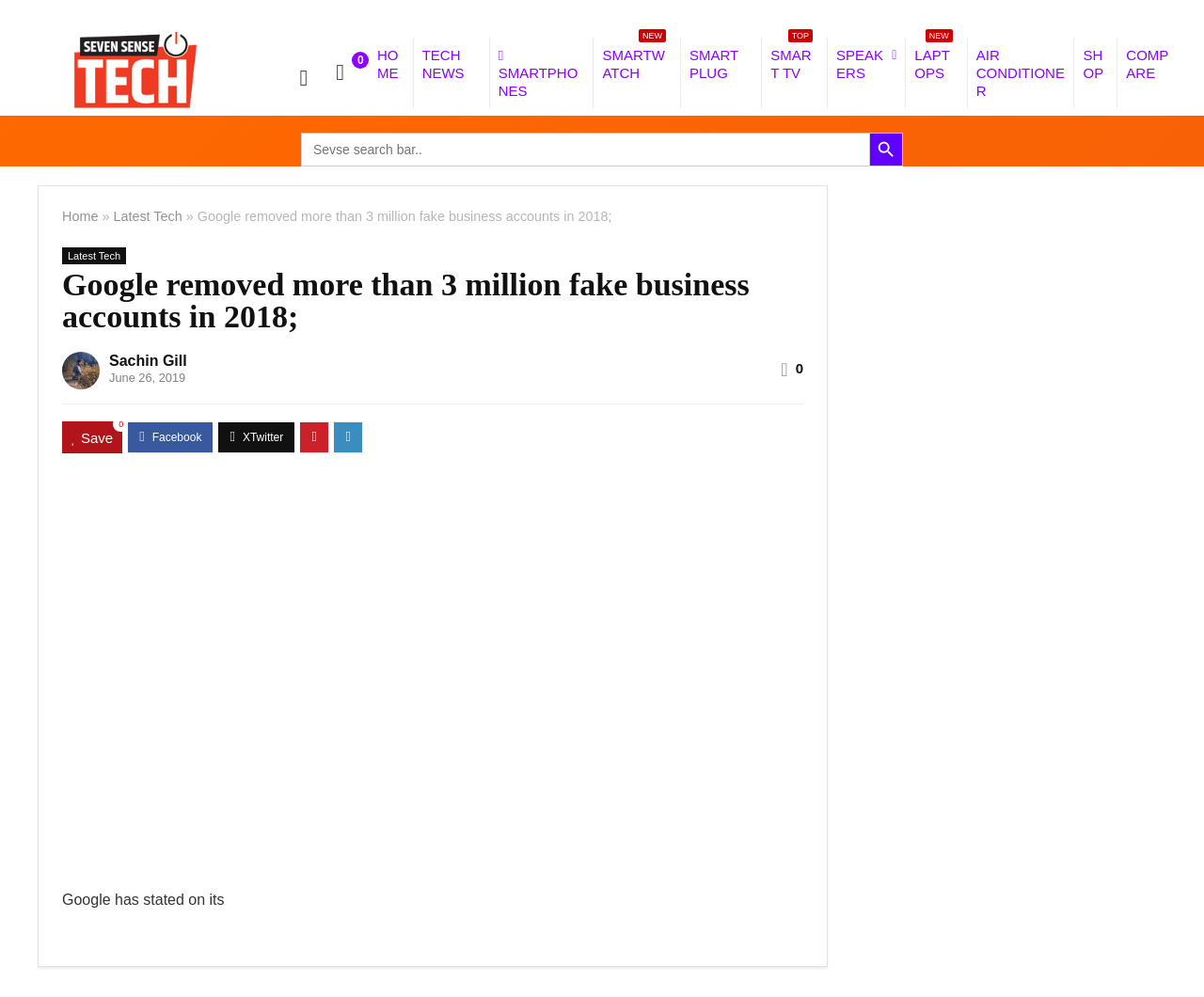Give a detailed overview of the webpage's appearance and contents.

This webpage appears to be a technology news and gadget review website. At the top, there is a prominent link to "Seven Sense Tech" with an accompanying image, which suggests that this is the website's logo or branding. 

Below the logo, there is a navigation menu with links to various categories, including "HOME", "TECH NEWS", "SMARTPHONES", "NEW SMARTWATCH", "SMART PLUG", "TOP SMART TV", "SPEAKERS", "NEW LAPTOPS", "AIR CONDITIONER", "SHOP", and "COMPARE". These links are arranged horizontally across the top of the page.

In the top-right corner, there is a search bar with a search button and a magnifying glass icon. The search bar is accompanied by the text "Search for:". 

Below the navigation menu, there is a section with a heading that reads "Google removed more than 3 million fake business accounts in 2018;". This section appears to be a news article or blog post, with a brief summary of the article's content. The article is written by Sachin Gill and was published on June 26, 2019. 

The main content of the article is a block of text that describes how Google removed over 30 million fake business profiles from Google Maps in 2018. The article explains that these fake accounts were likely created to cheat people and that Google provides connectivity services to help people connect with businesses.

There are several images on the page, including the website's logo, a search icon, and an image associated with the author, Sachin Gill.